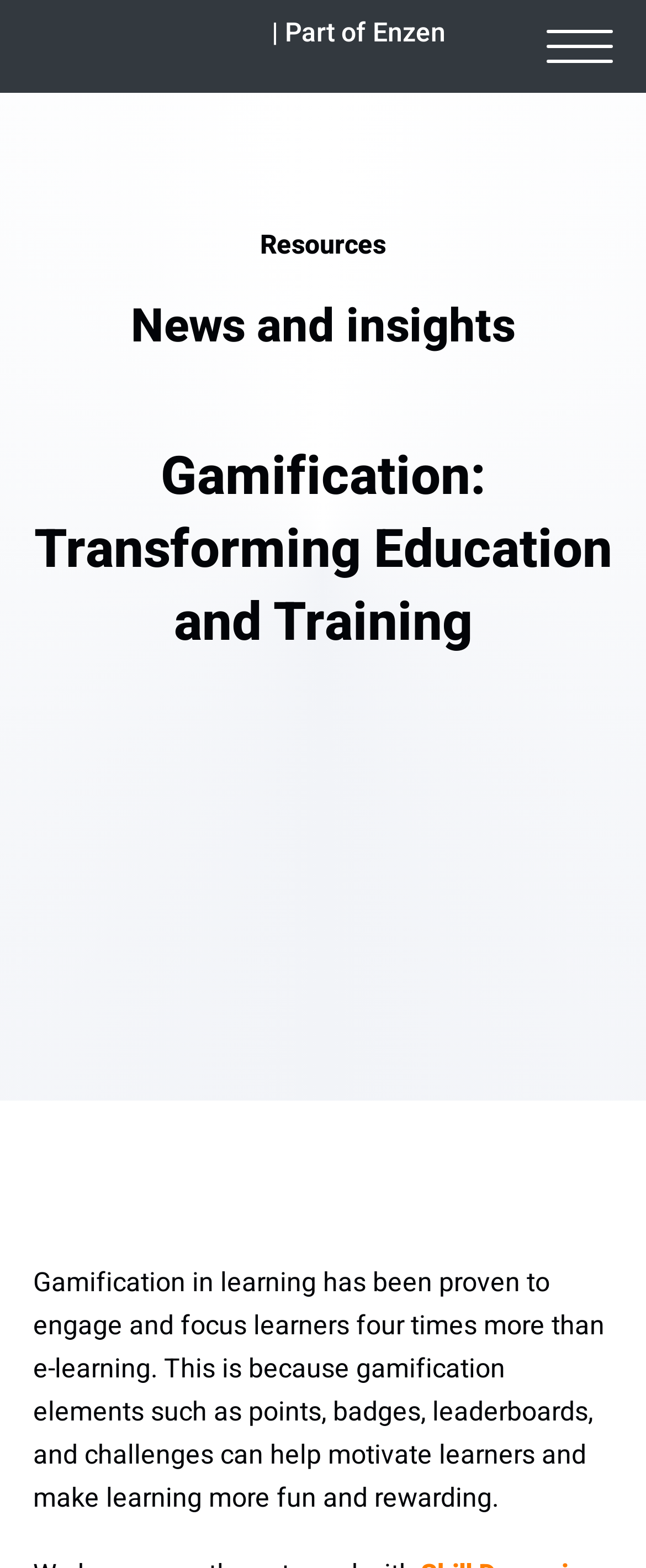What is the topic of the image?
Please provide a comprehensive answer to the question based on the webpage screenshot.

The image on the webpage has a description 'Supply chain training gamification in vr.' which indicates that the image is related to supply chain training using gamification in virtual reality.